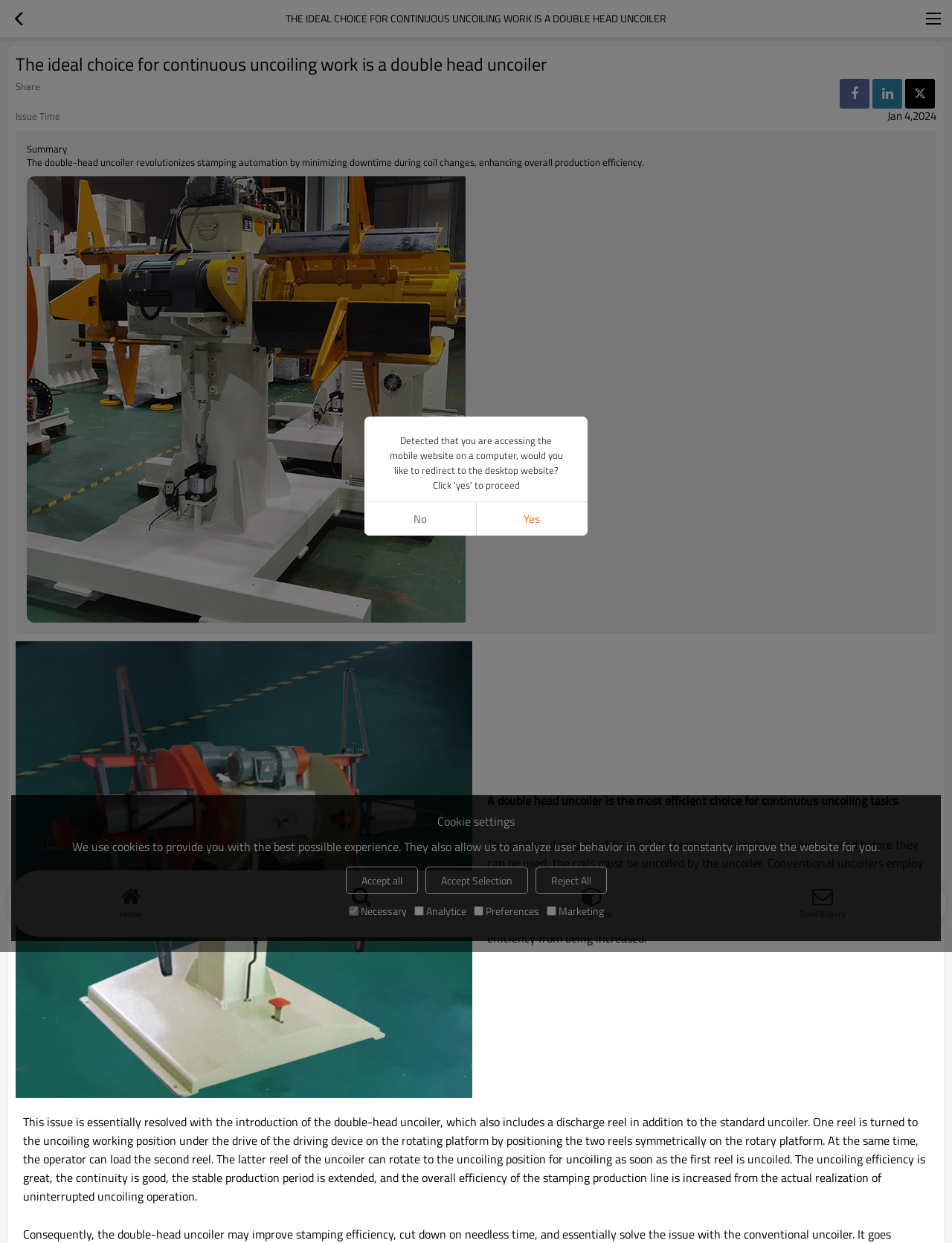Given the webpage screenshot and the description, determine the bounding box coordinates (top-left x, top-left y, bottom-right x, bottom-right y) that define the location of the UI element matching this description: title="double head uncoiler"

[0.016, 0.516, 0.496, 0.883]